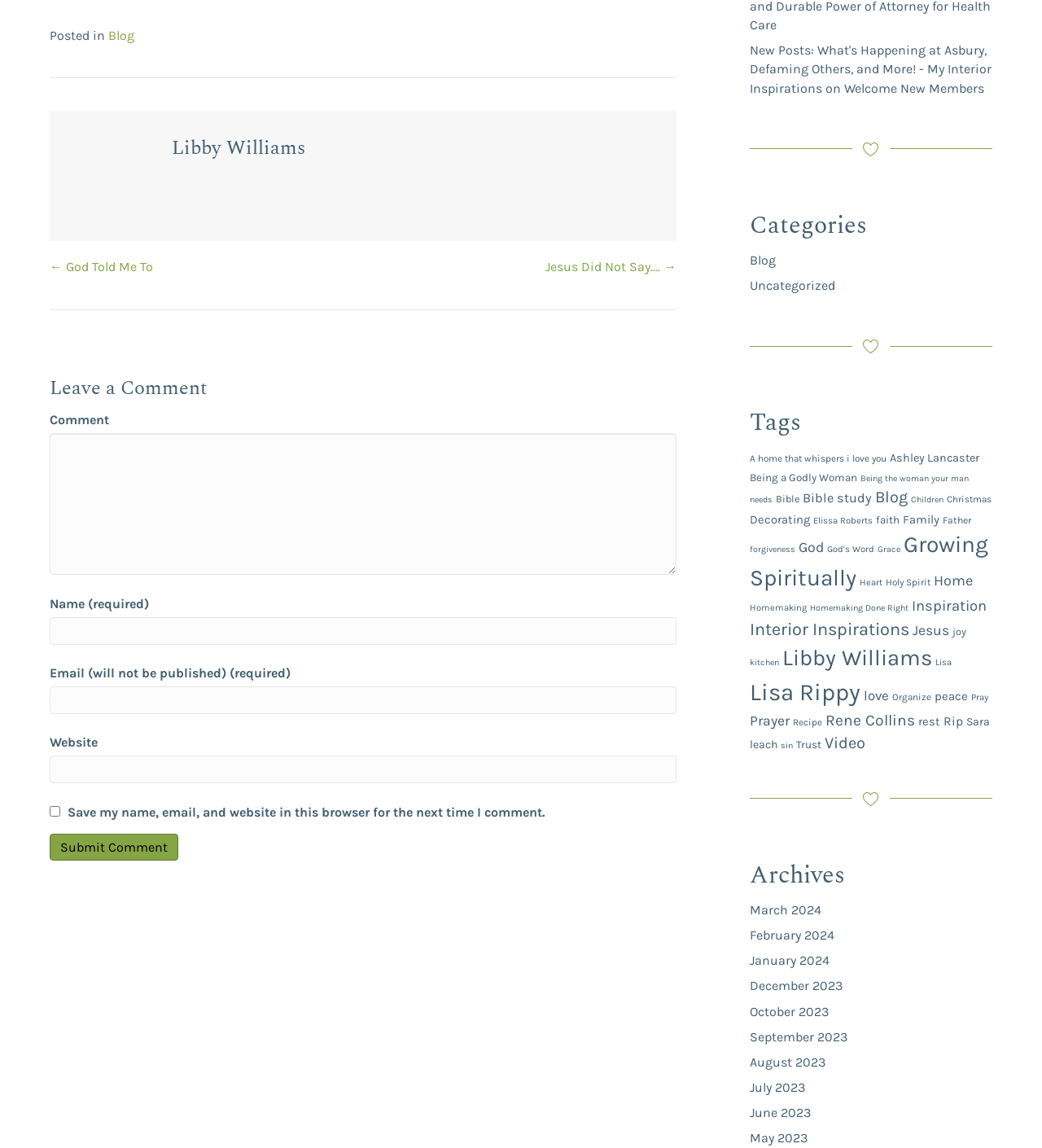Please specify the bounding box coordinates of the region to click in order to perform the following instruction: "Leave a comment".

[0.048, 0.327, 0.649, 0.35]